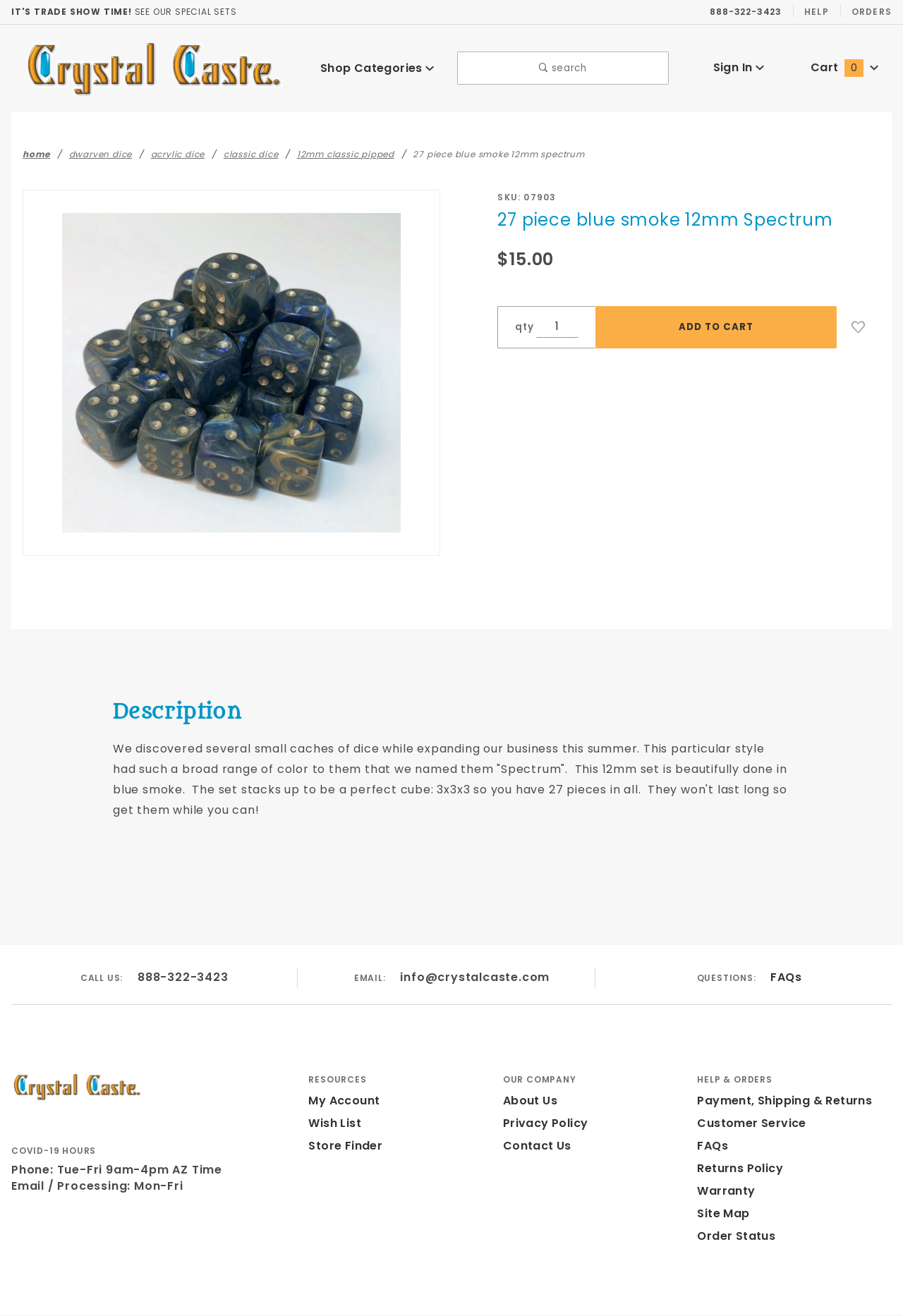Extract the primary heading text from the webpage.

SKU: 07903
27 piece blue smoke 12mm Spectrum